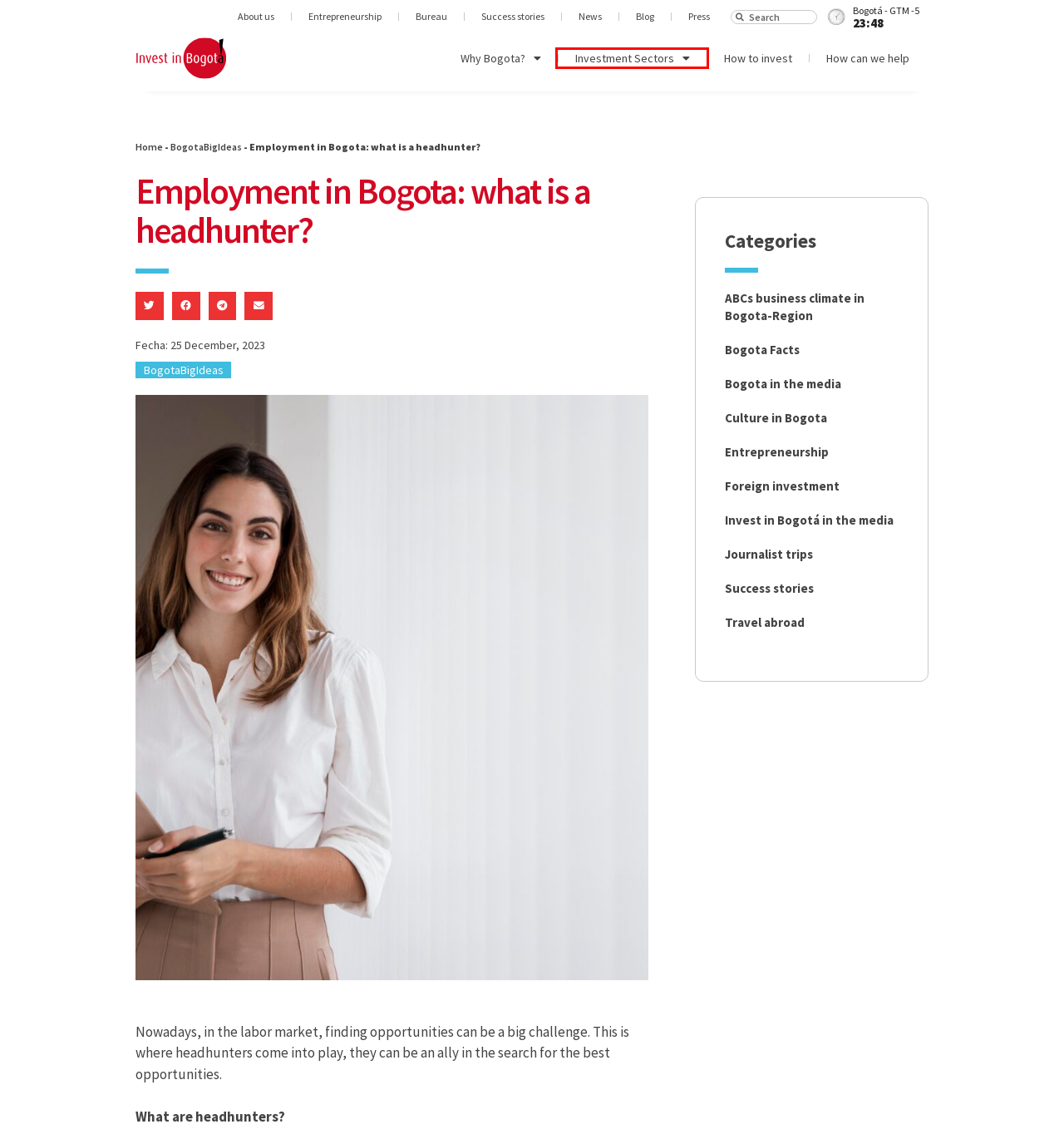A screenshot of a webpage is given, marked with a red bounding box around a UI element. Please select the most appropriate webpage description that fits the new page after clicking the highlighted element. Here are the candidates:
A. Contact Us | Investinbogota.org | Invest in Bogotá
B. Invest in Bogotá in the media | Investinbogota.org | Invest in Bogotá
C. News | Investinbogota.org | Invest in Bogotá
D. Convention Bureau | Investinbogota.org | Invest in Bogotá
E. Success stories | Investinbogota.org | Invest in Bogotá
F. Bogota Facts | Investinbogota.org | Invest in Bogotá
G. Investment Sectors | Investinbogota.org | Invest in Bogotá
H. Blog Invest in Bogotá | Investinbogota.org | Invest in Bogotá

G